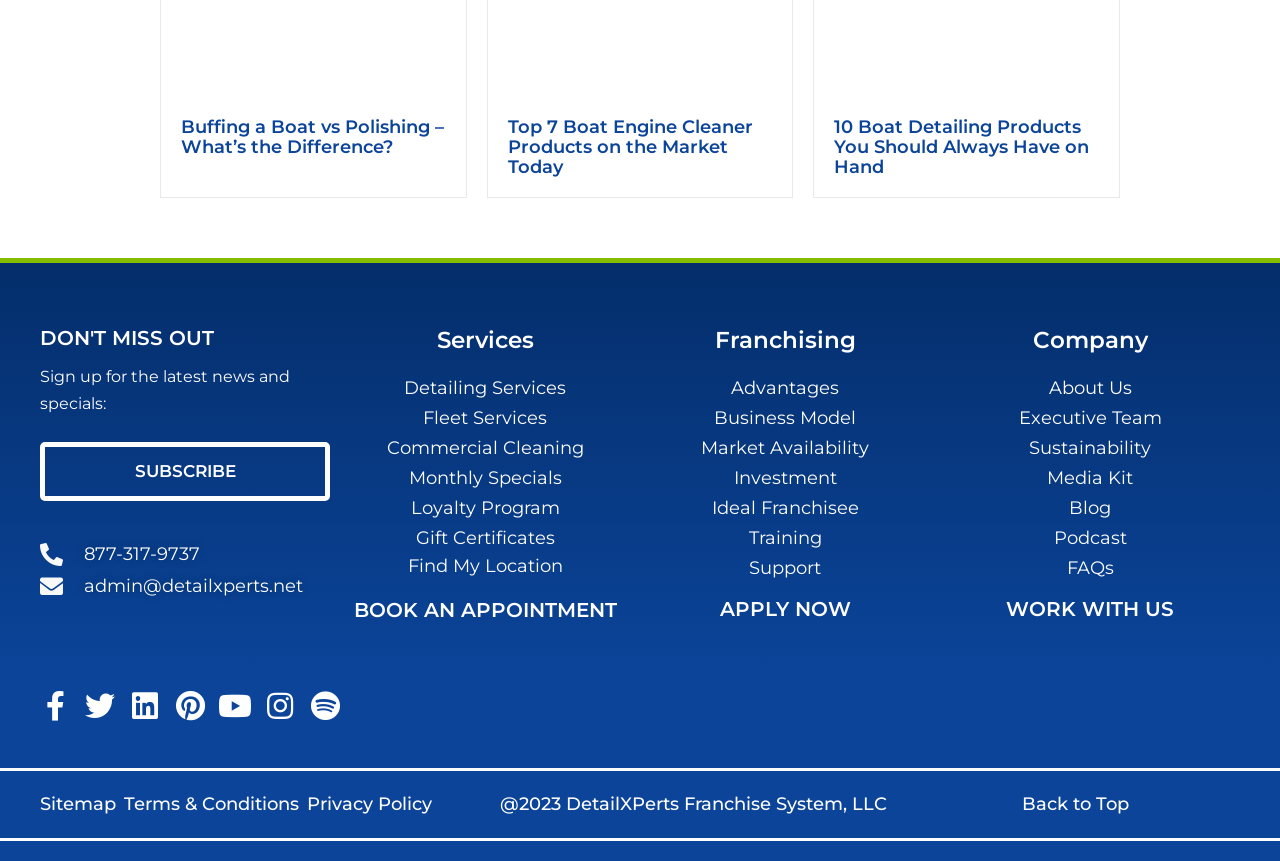Please specify the bounding box coordinates of the clickable section necessary to execute the following command: "Book an appointment".

[0.276, 0.695, 0.482, 0.722]